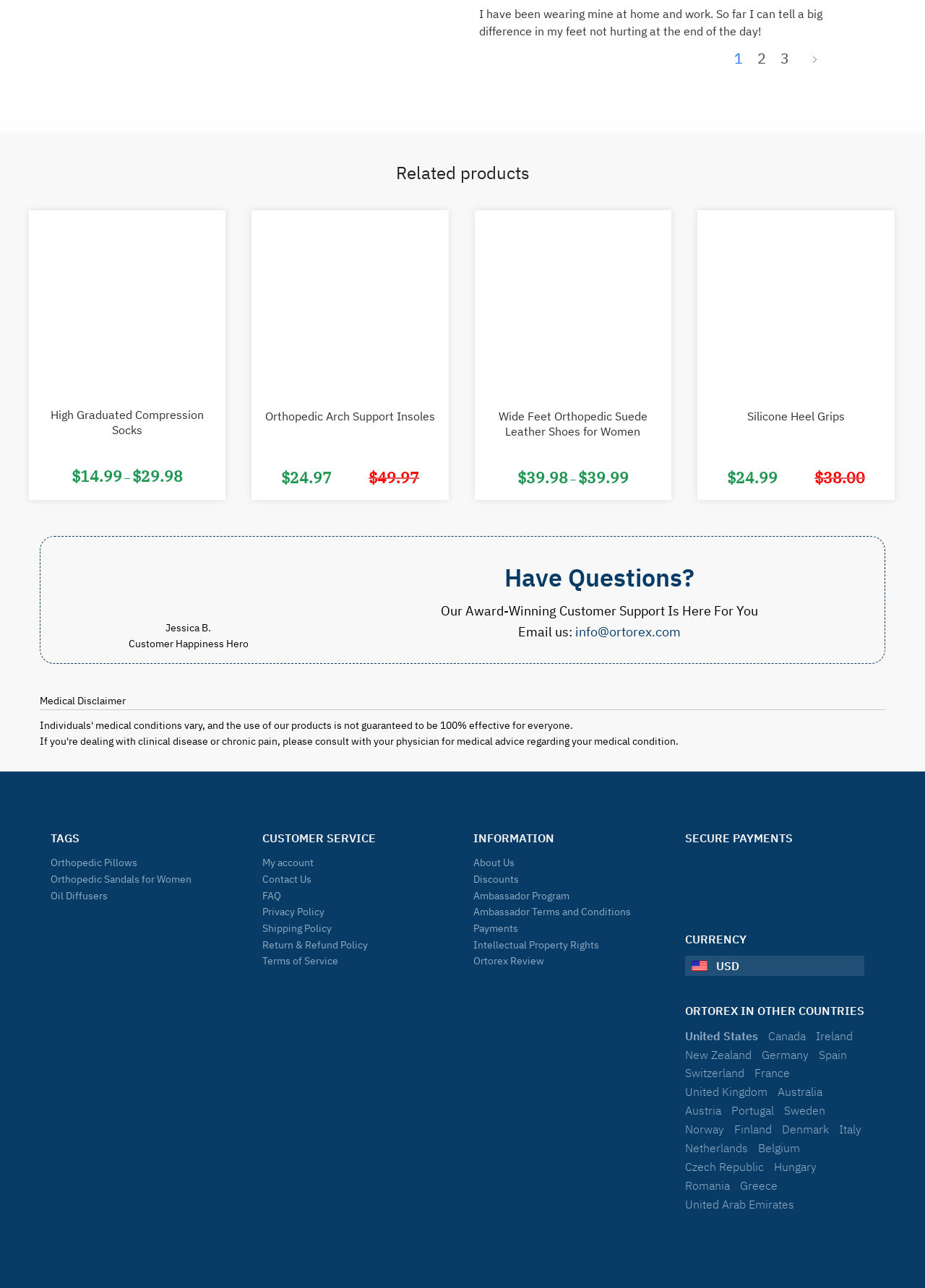Identify the bounding box coordinates of the area that should be clicked in order to complete the given instruction: "View the 'Wide Feet Orthopedic Suede Leather Shoes for Women' product". The bounding box coordinates should be four float numbers between 0 and 1, i.e., [left, top, right, bottom].

[0.525, 0.317, 0.714, 0.341]